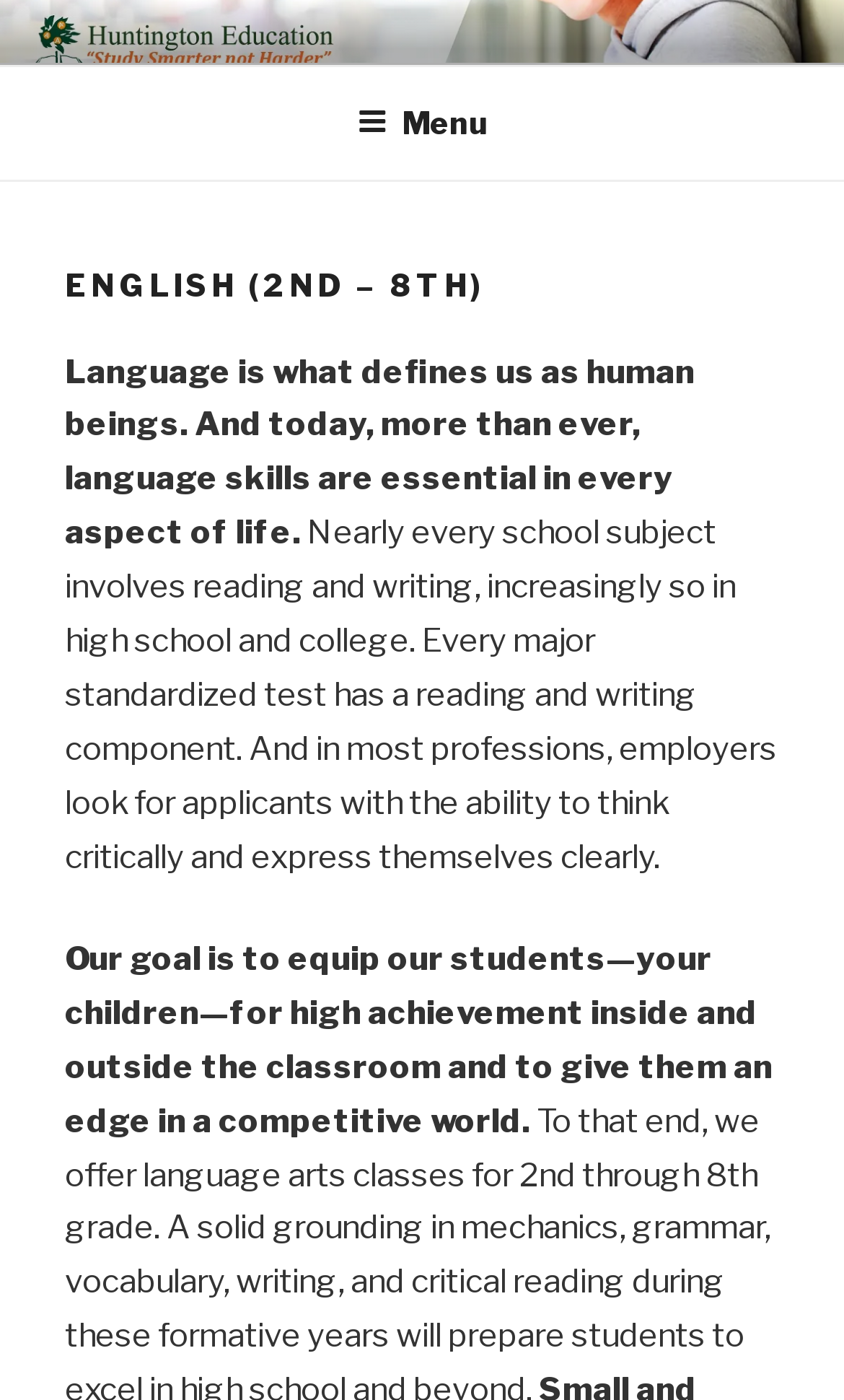What is the name of the education institution?
Please provide a single word or phrase in response based on the screenshot.

Huntington Education